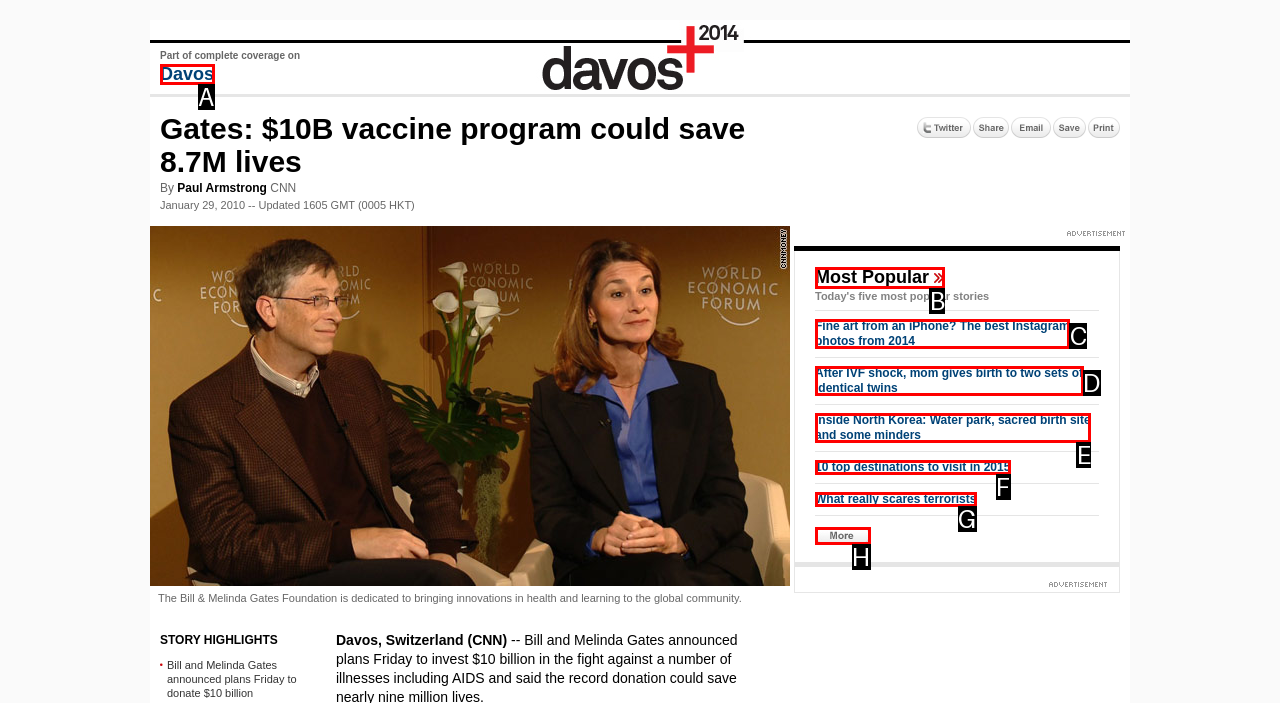Show which HTML element I need to click to perform this task: View the published date Answer with the letter of the correct choice.

None